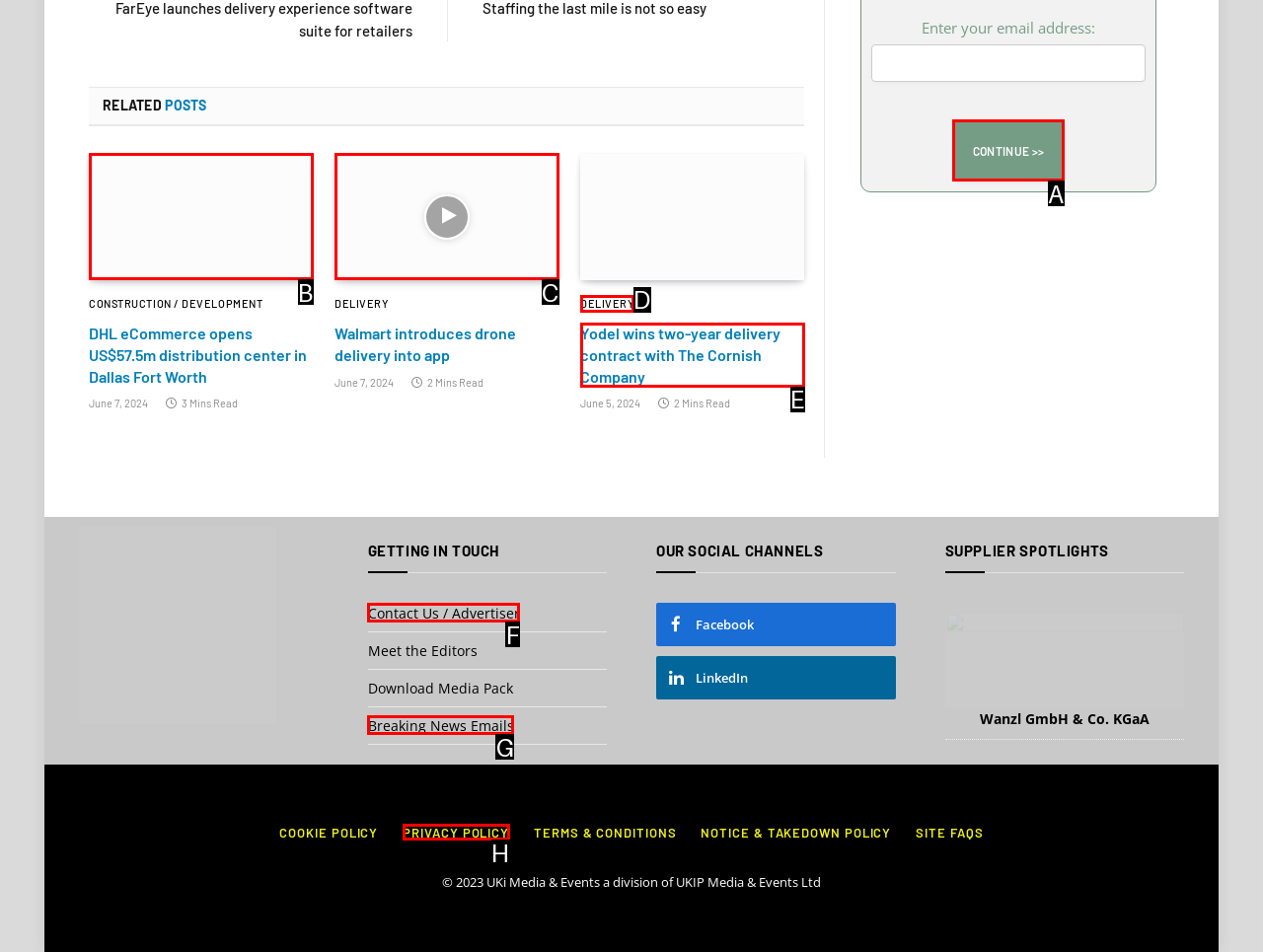Find the HTML element that matches the description provided: July 21, 2016
Answer using the corresponding option letter.

None